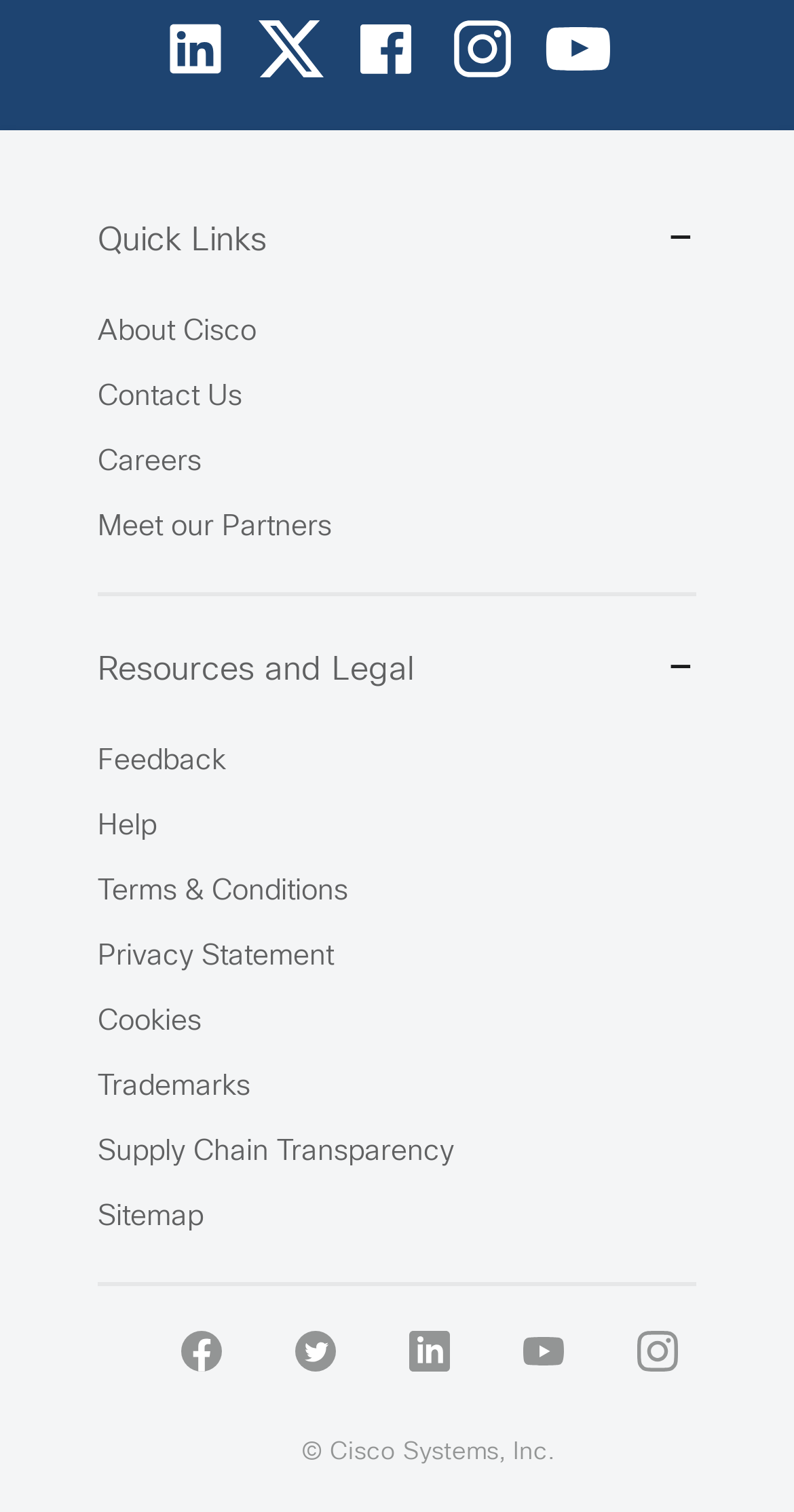Determine the bounding box of the UI element mentioned here: "Terms & Conditions". The coordinates must be in the format [left, top, right, bottom] with values ranging from 0 to 1.

[0.123, 0.582, 0.438, 0.599]